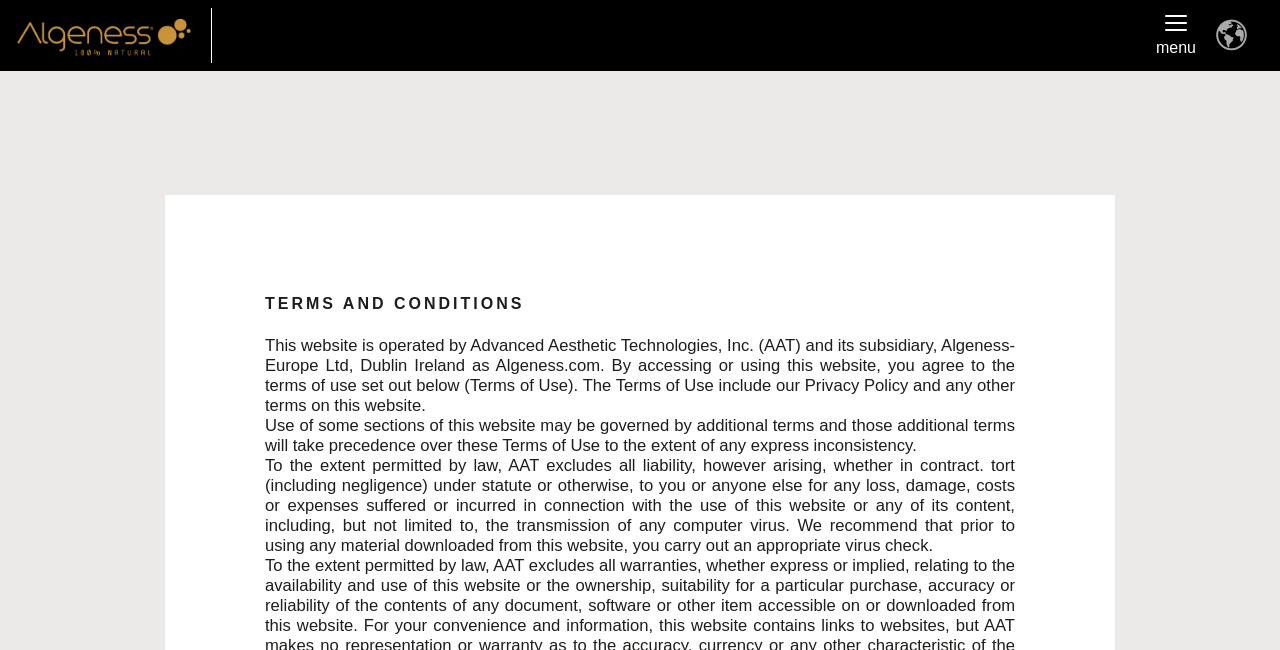Answer the following query with a single word or phrase:
What is the main topic of the webpage?

Terms and Conditions